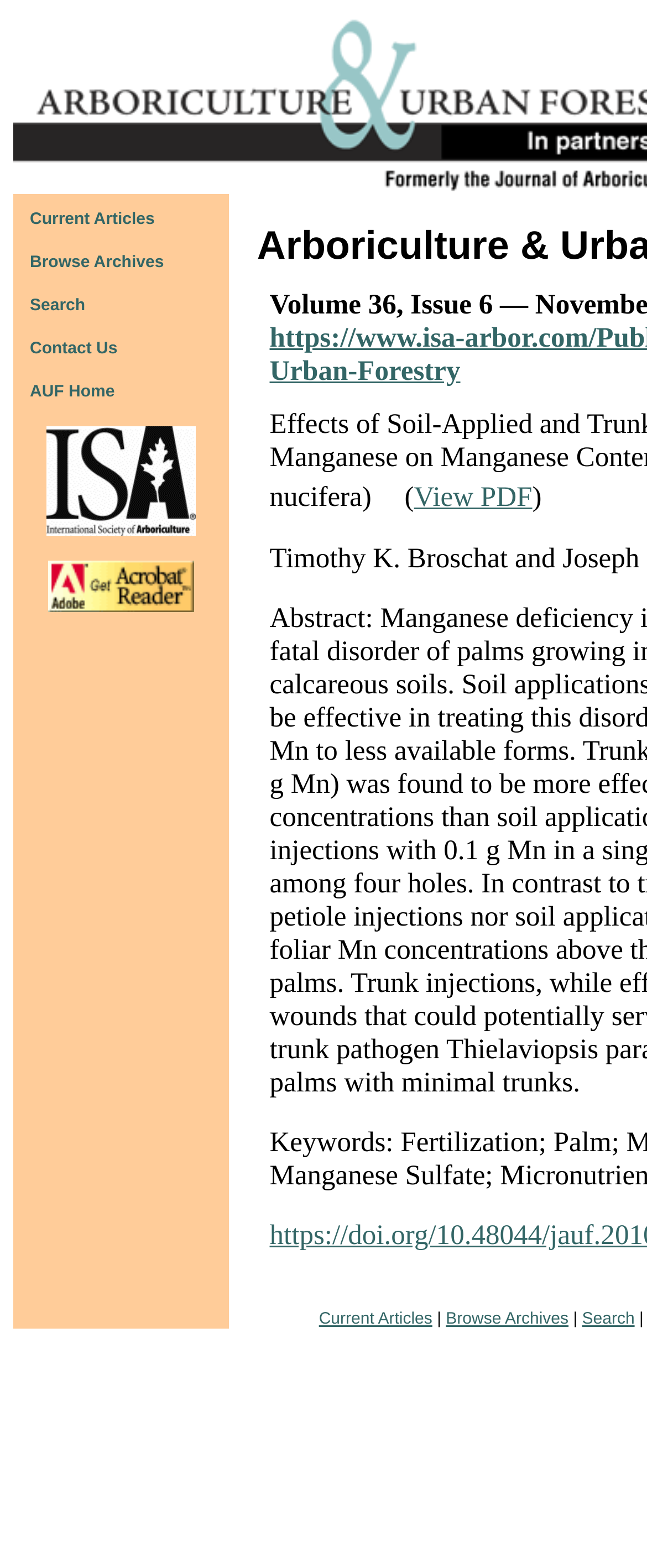Please locate the bounding box coordinates of the element that should be clicked to achieve the given instruction: "Browse archives".

[0.046, 0.162, 0.253, 0.173]